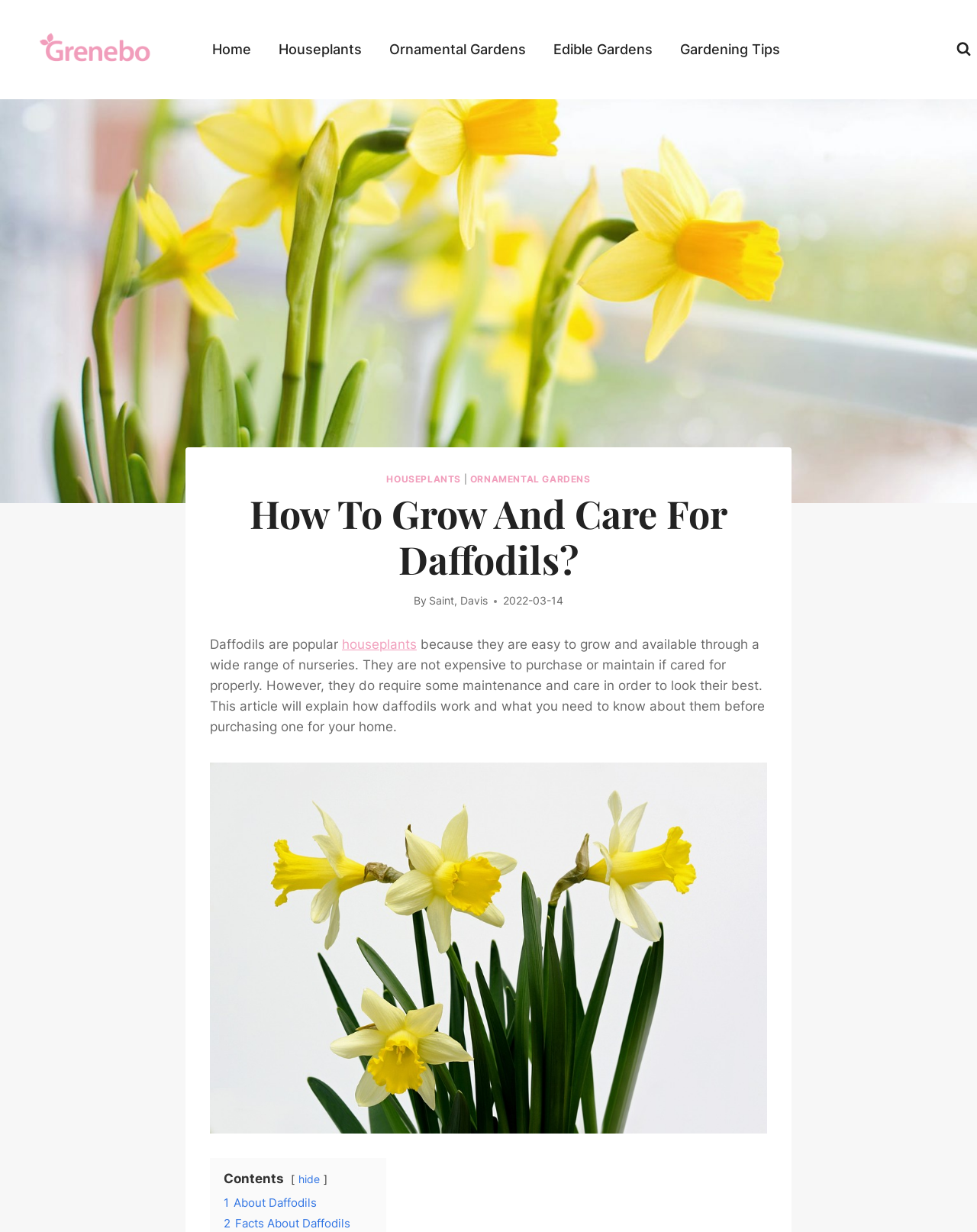Please determine the bounding box coordinates, formatted as (top-left x, top-left y, bottom-right x, bottom-right y), with all values as floating point numbers between 0 and 1. Identify the bounding box of the region described as: 2 Facts About Daffodils

[0.229, 0.987, 0.359, 0.999]